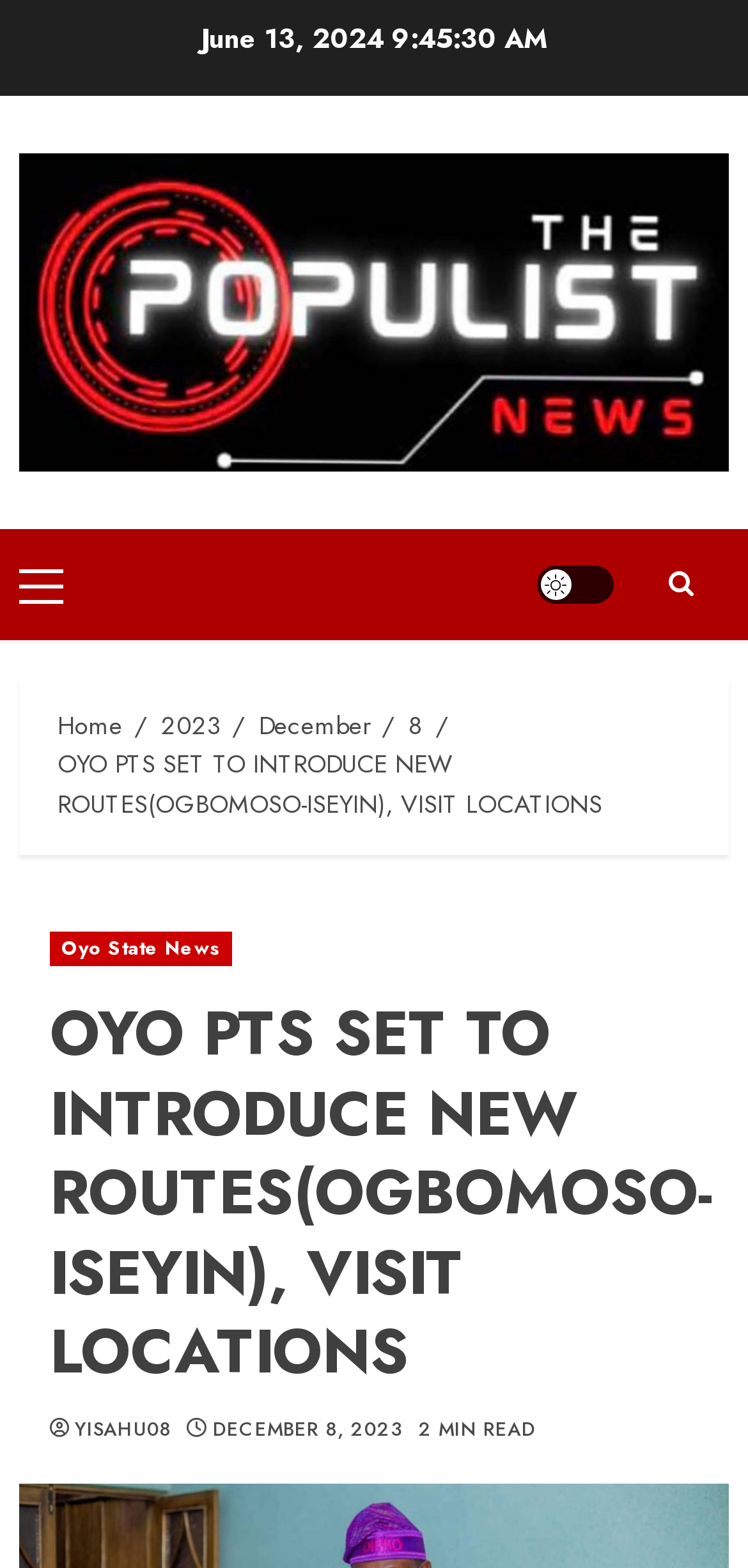What is the category of the news article?
Please craft a detailed and exhaustive response to the question.

I found the category of the news article by looking at the link element with the text 'Oyo State News' which has a bounding box coordinate of [0.067, 0.594, 0.311, 0.616].